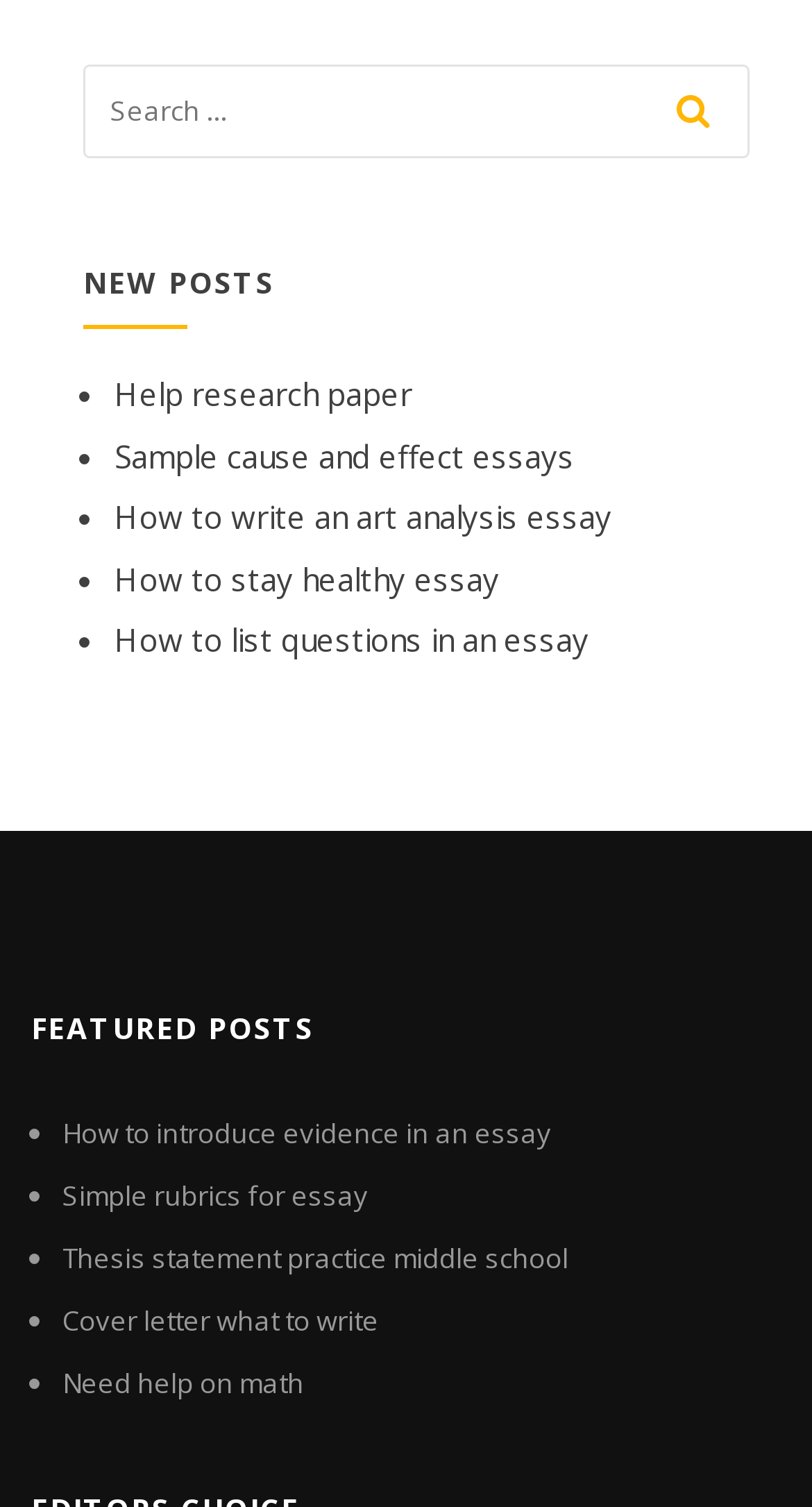Specify the bounding box coordinates of the region I need to click to perform the following instruction: "view 'Thesis statement practice middle school'". The coordinates must be four float numbers in the range of 0 to 1, i.e., [left, top, right, bottom].

[0.077, 0.822, 0.7, 0.847]